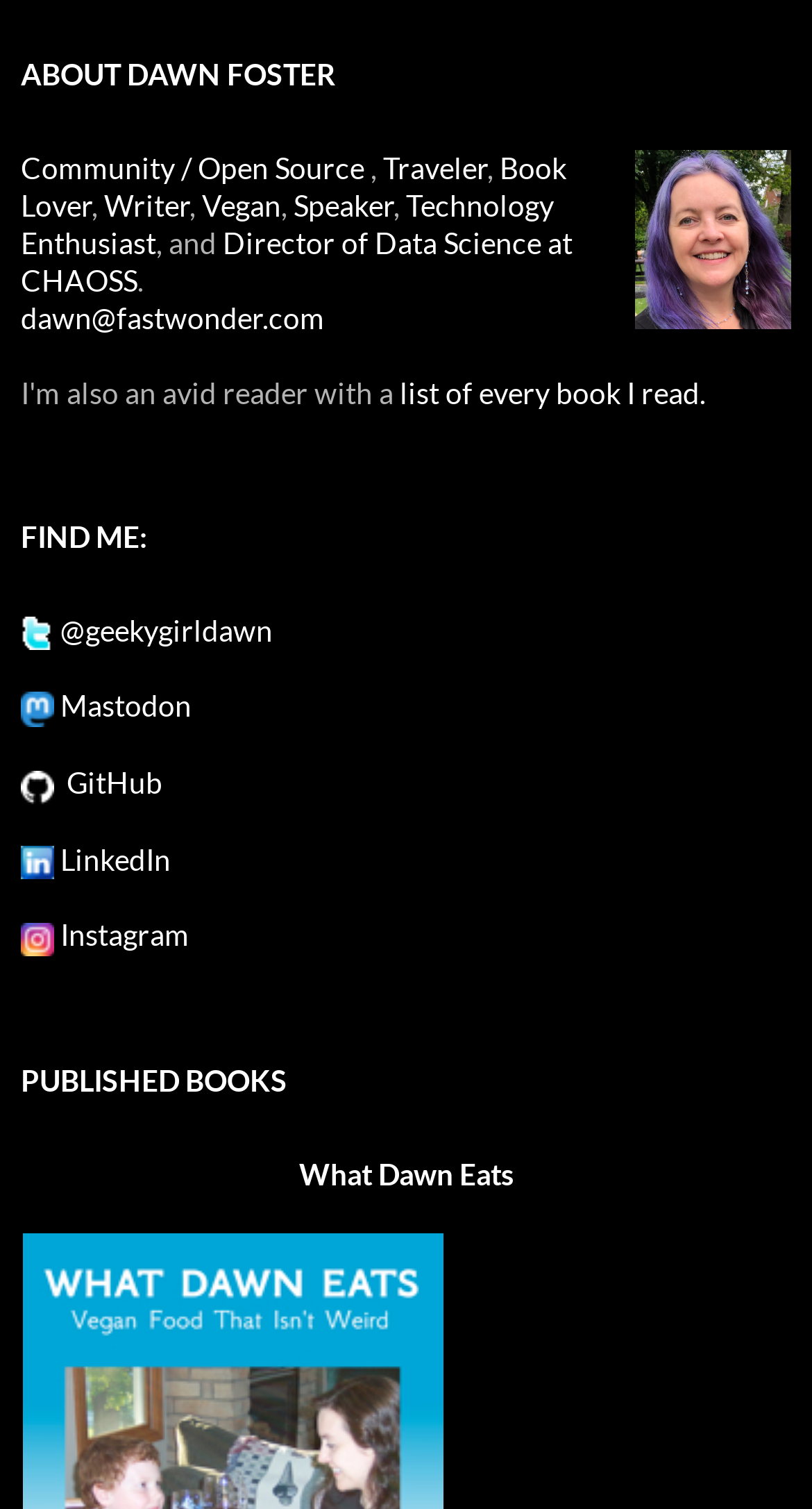What is the title of the first heading on the webpage?
Based on the screenshot, provide your answer in one word or phrase.

ABOUT DAWN FOSTER